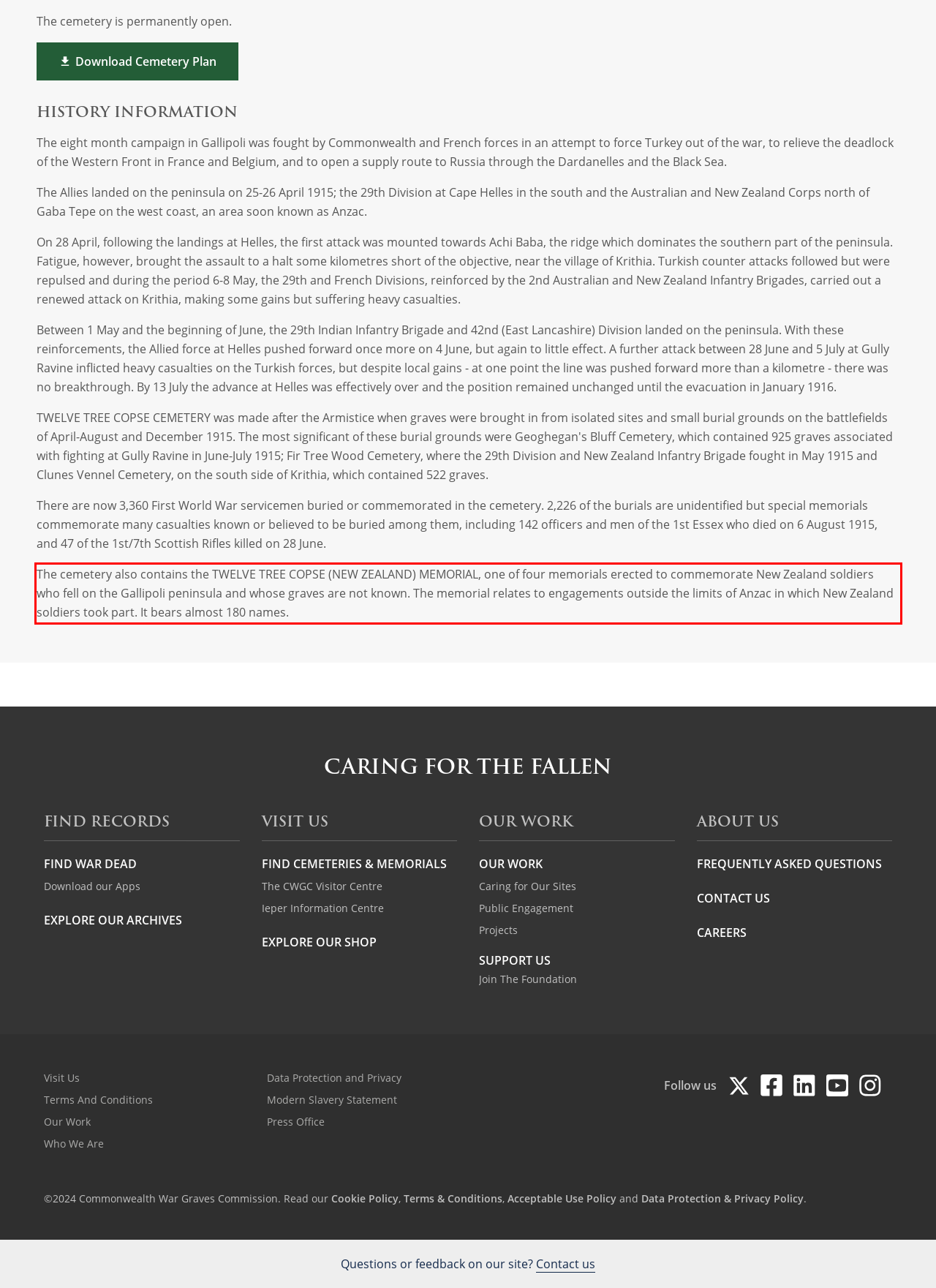Please examine the webpage screenshot containing a red bounding box and use OCR to recognize and output the text inside the red bounding box.

The cemetery also contains the TWELVE TREE COPSE (NEW ZEALAND) MEMORIAL, one of four memorials erected to commemorate New Zealand soldiers who fell on the Gallipoli peninsula and whose graves are not known. The memorial relates to engagements outside the limits of Anzac in which New Zealand soldiers took part. It bears almost 180 names.